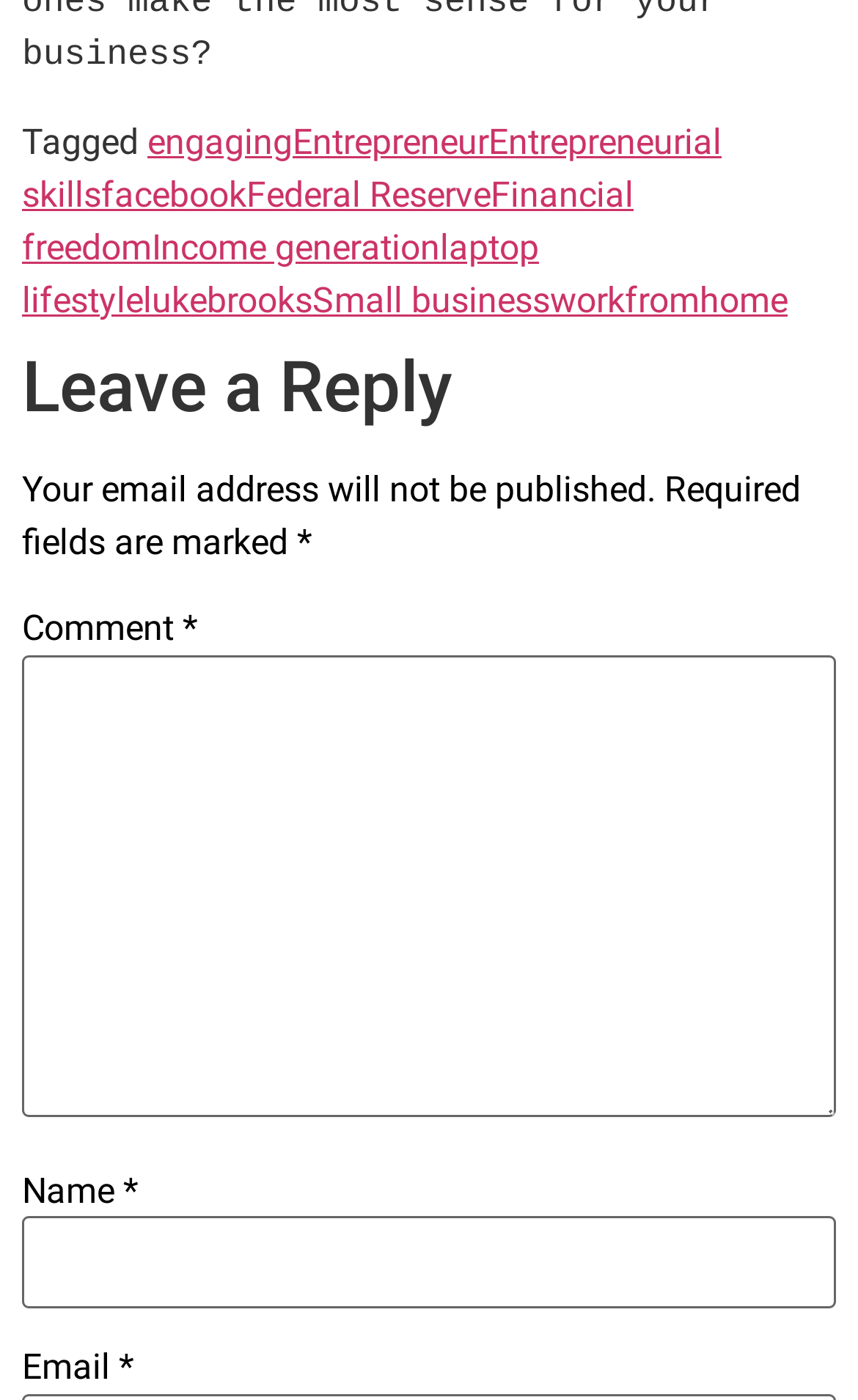Please determine the bounding box coordinates of the clickable area required to carry out the following instruction: "Click on the 'laptop lifestyle' link". The coordinates must be four float numbers between 0 and 1, represented as [left, top, right, bottom].

[0.026, 0.162, 0.628, 0.229]